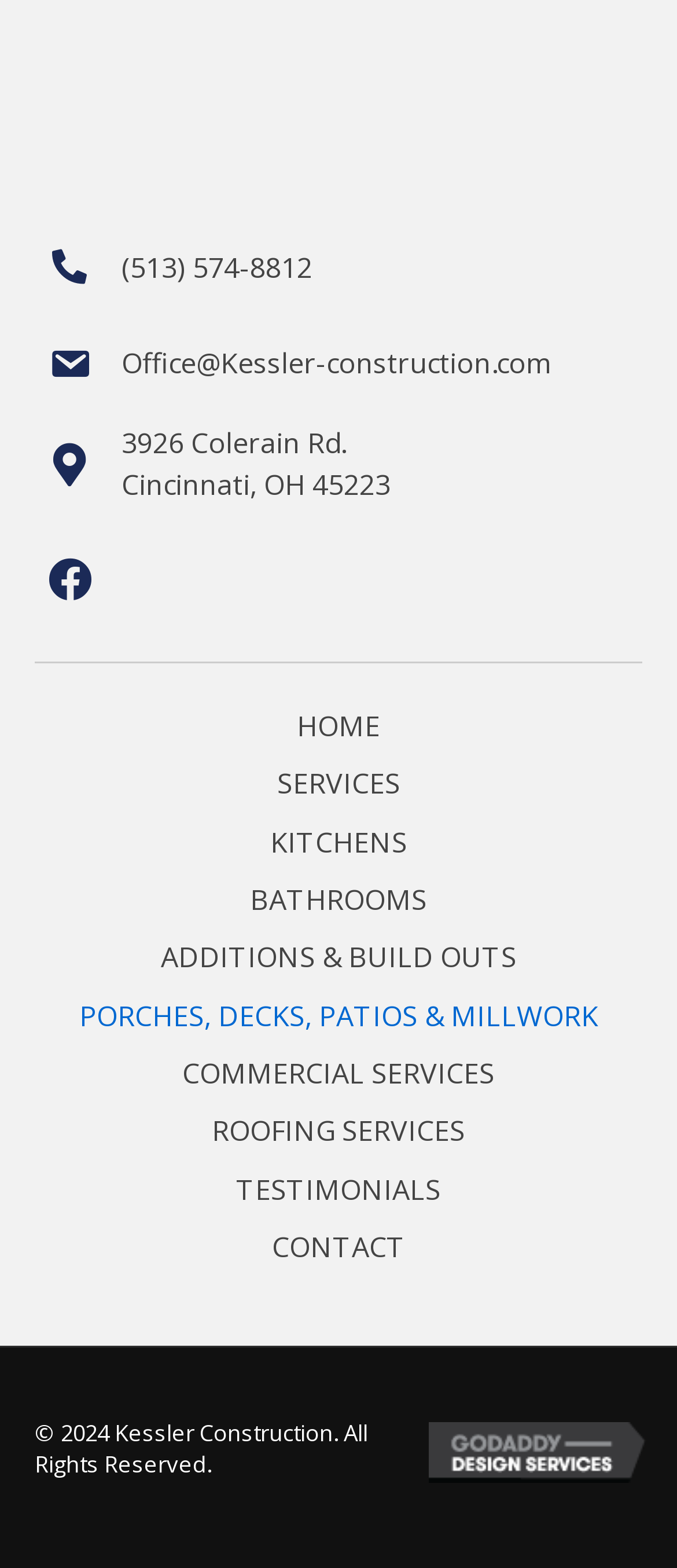Please specify the bounding box coordinates of the area that should be clicked to accomplish the following instruction: "Go to the CONTACT page". The coordinates should consist of four float numbers between 0 and 1, i.e., [left, top, right, bottom].

[0.051, 0.778, 0.949, 0.814]